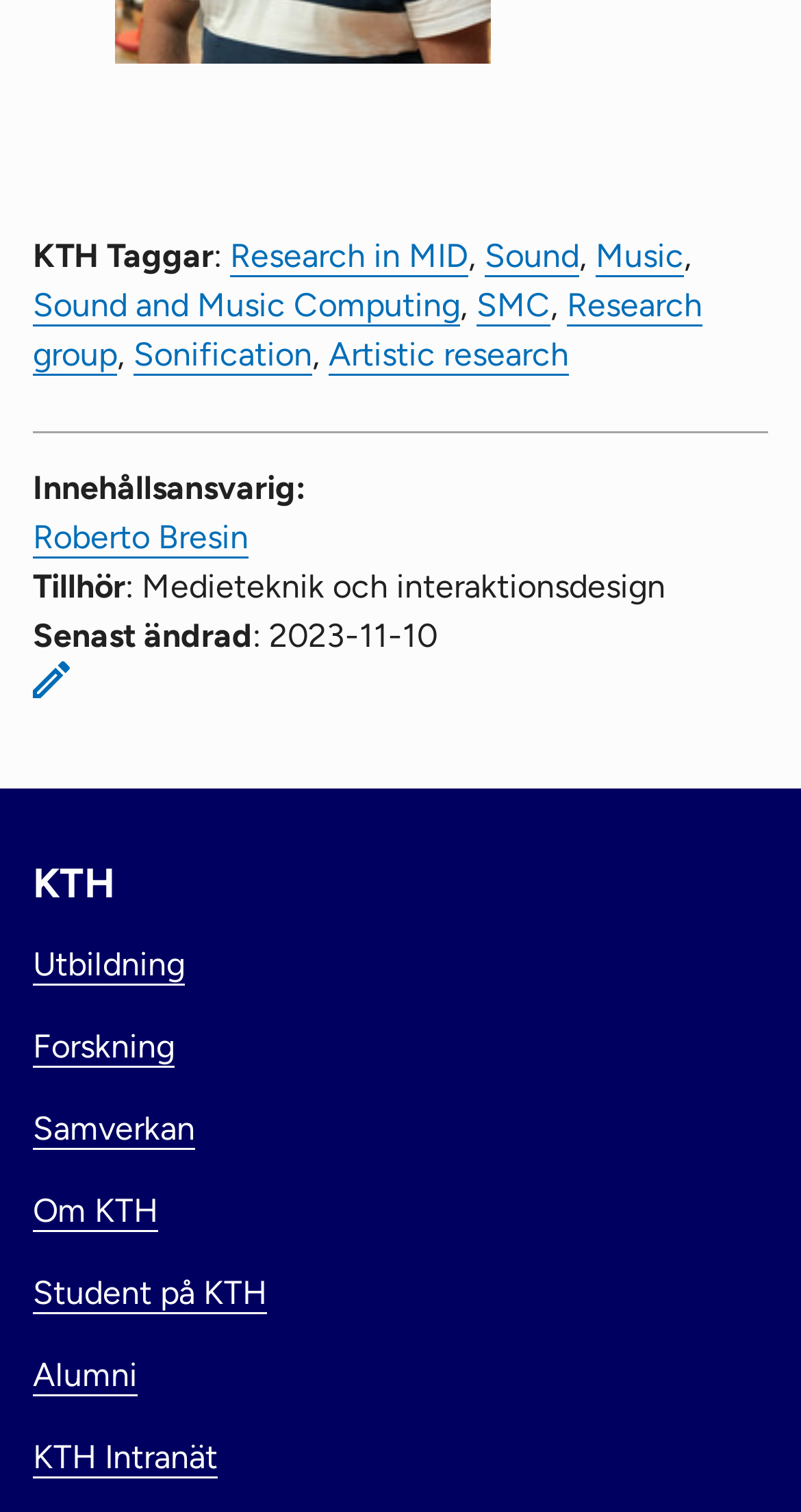What is the name of the research group?
Examine the screenshot and reply with a single word or phrase.

SMC